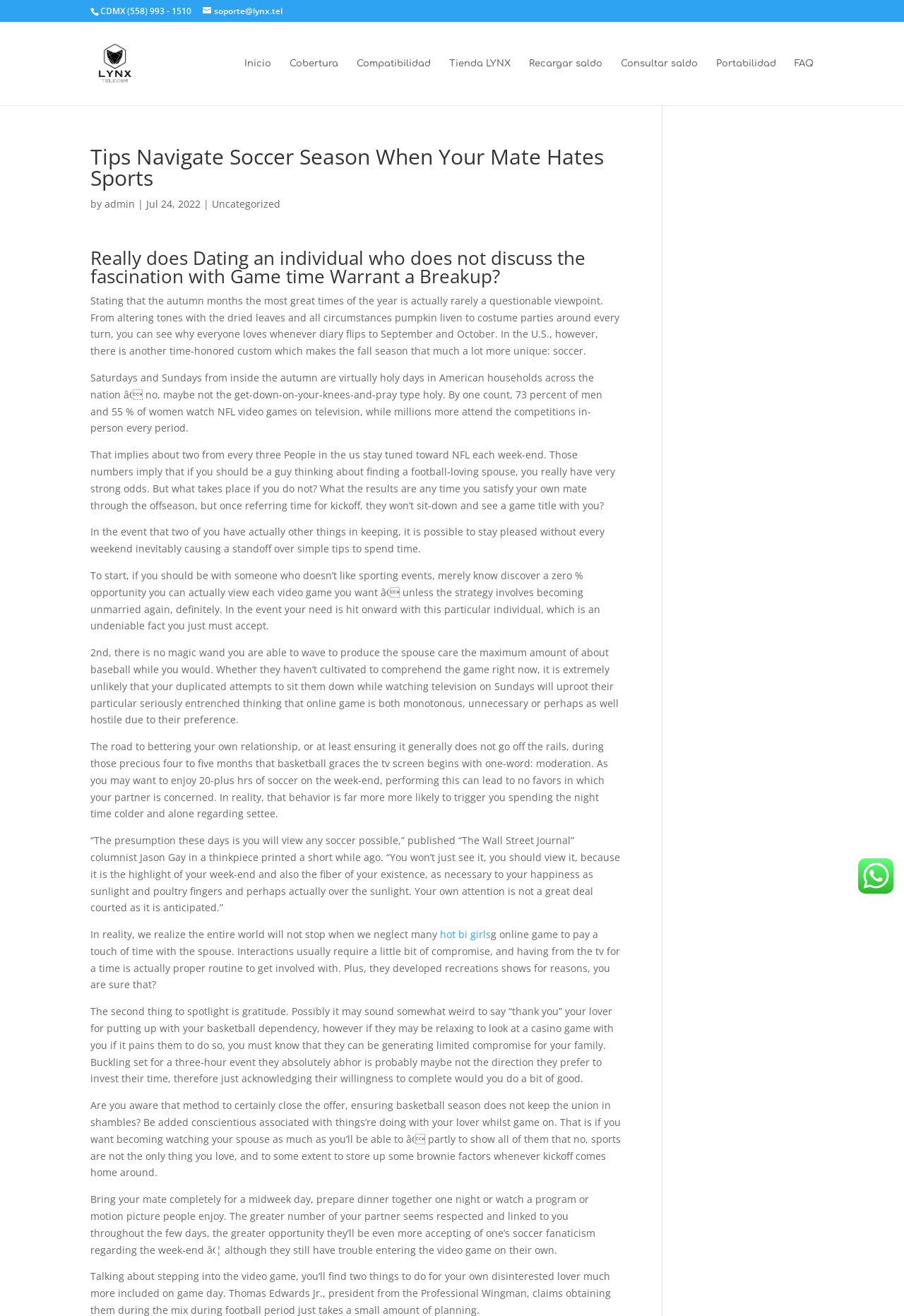What is the purpose of the image at the bottom of the page?
Using the visual information from the image, give a one-word or short-phrase answer.

Decoration or branding